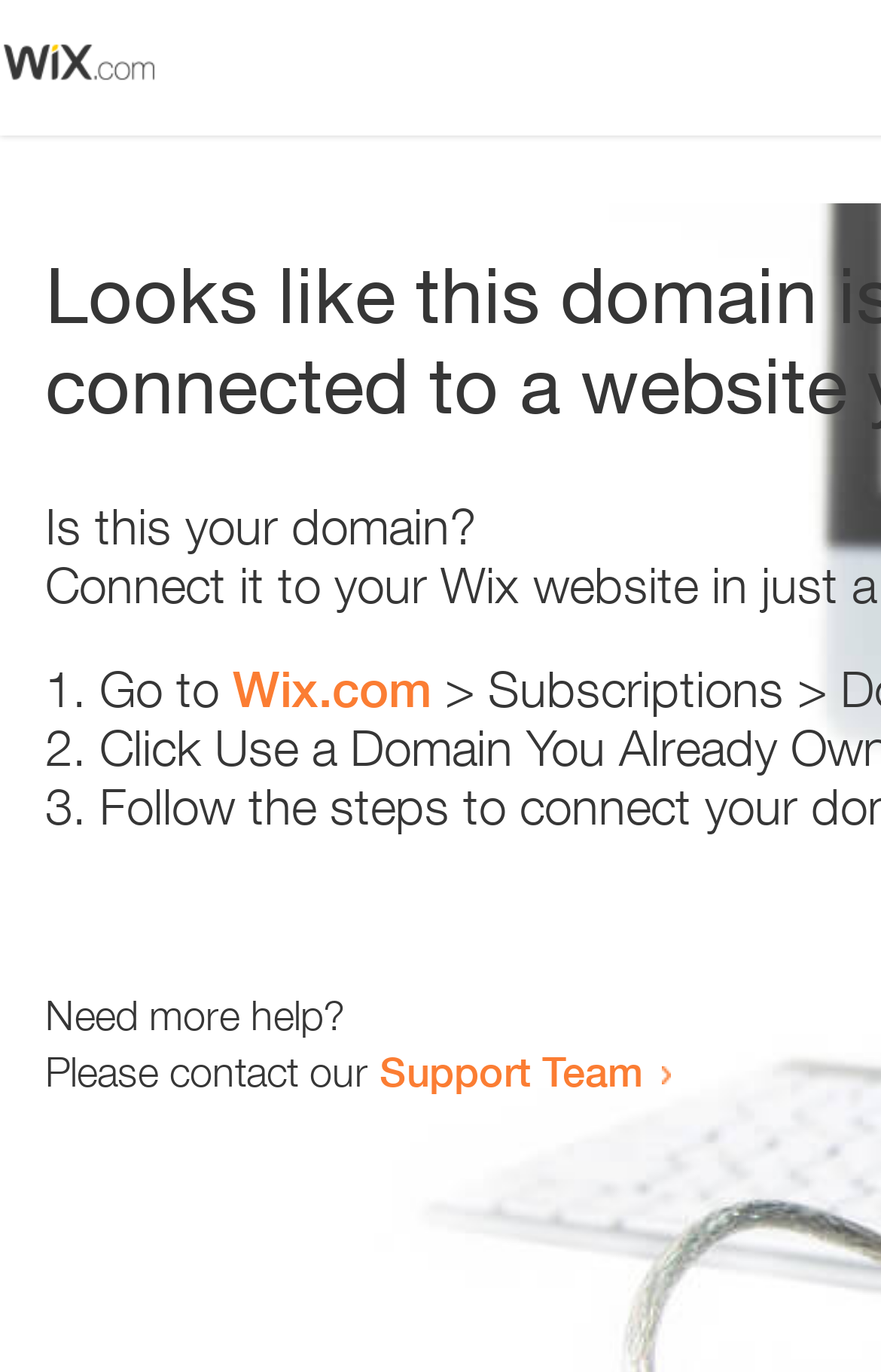Observe the image and answer the following question in detail: What is the domain being referred to?

The webpage contains a link 'Wix.com' which suggests that the domain being referred to is Wix.com. This can be inferred from the context of the sentence 'Go to Wix.com'.